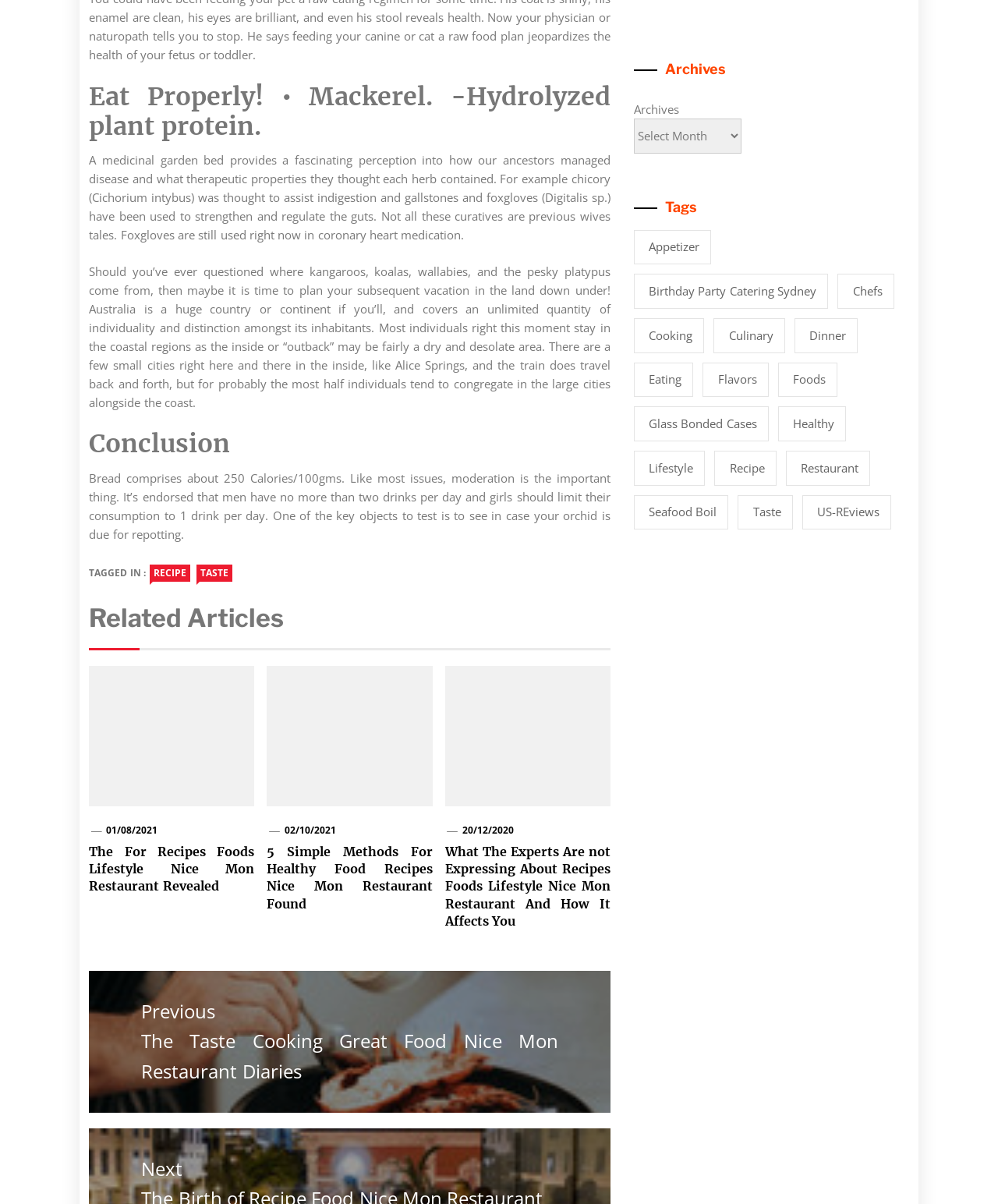Find the bounding box coordinates of the element you need to click on to perform this action: 'Select an option from the 'Archives' dropdown'. The coordinates should be represented by four float values between 0 and 1, in the format [left, top, right, bottom].

[0.635, 0.098, 0.743, 0.127]